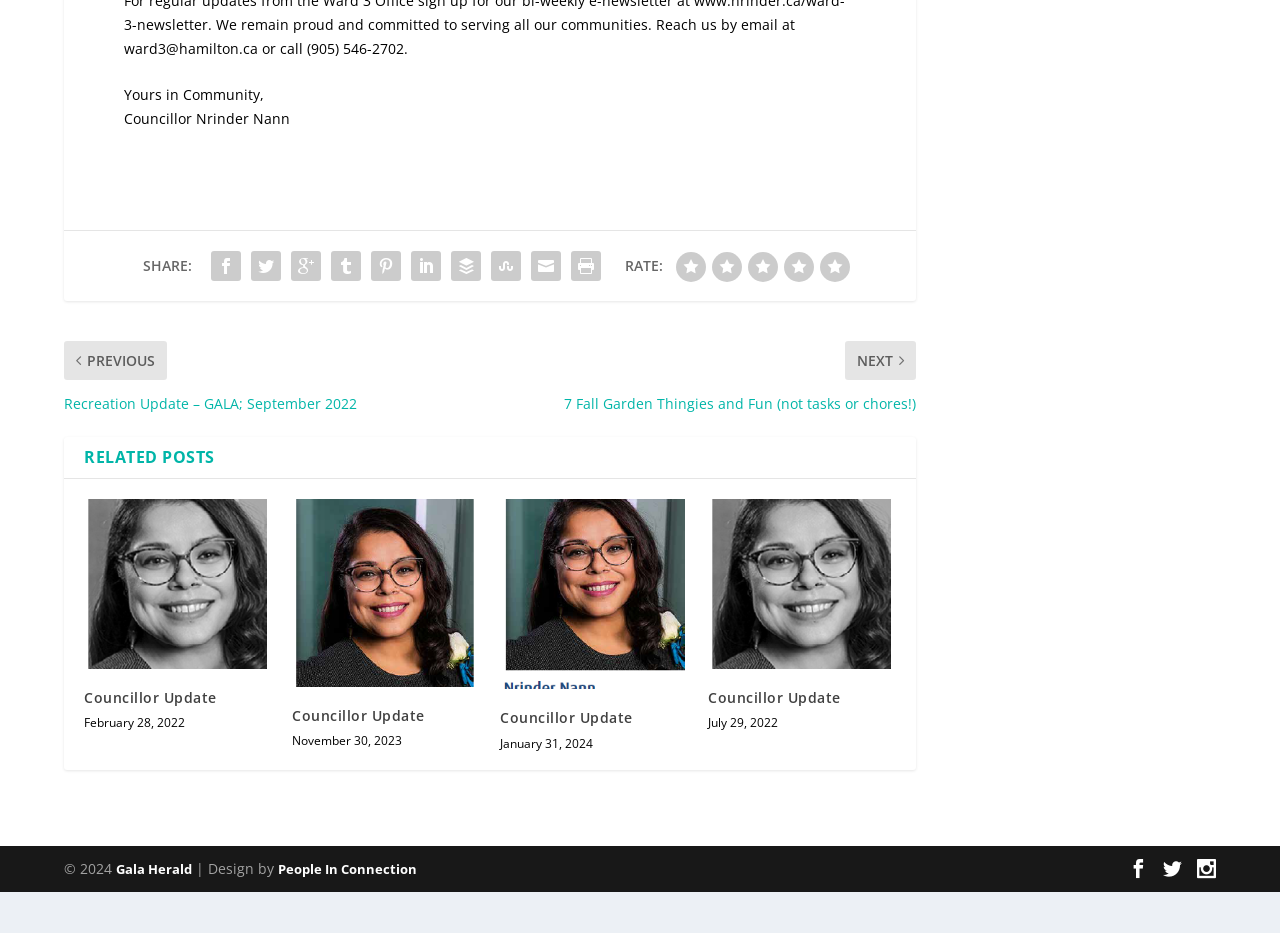Specify the bounding box coordinates of the element's region that should be clicked to achieve the following instruction: "Read more about Lillie (1978)". The bounding box coordinates consist of four float numbers between 0 and 1, in the format [left, top, right, bottom].

None